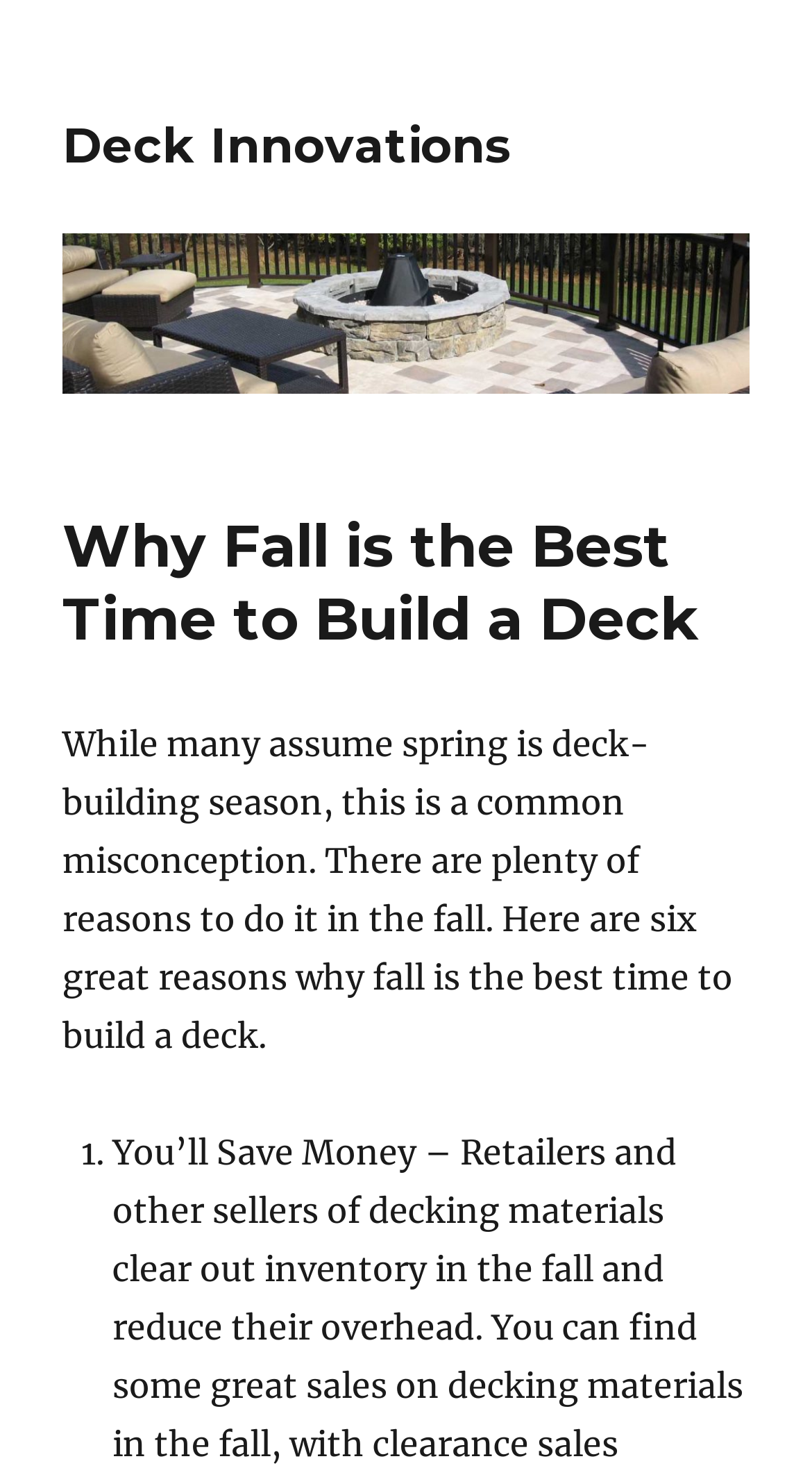How many reasons are provided for building a deck in the fall?
Examine the screenshot and reply with a single word or phrase.

Six